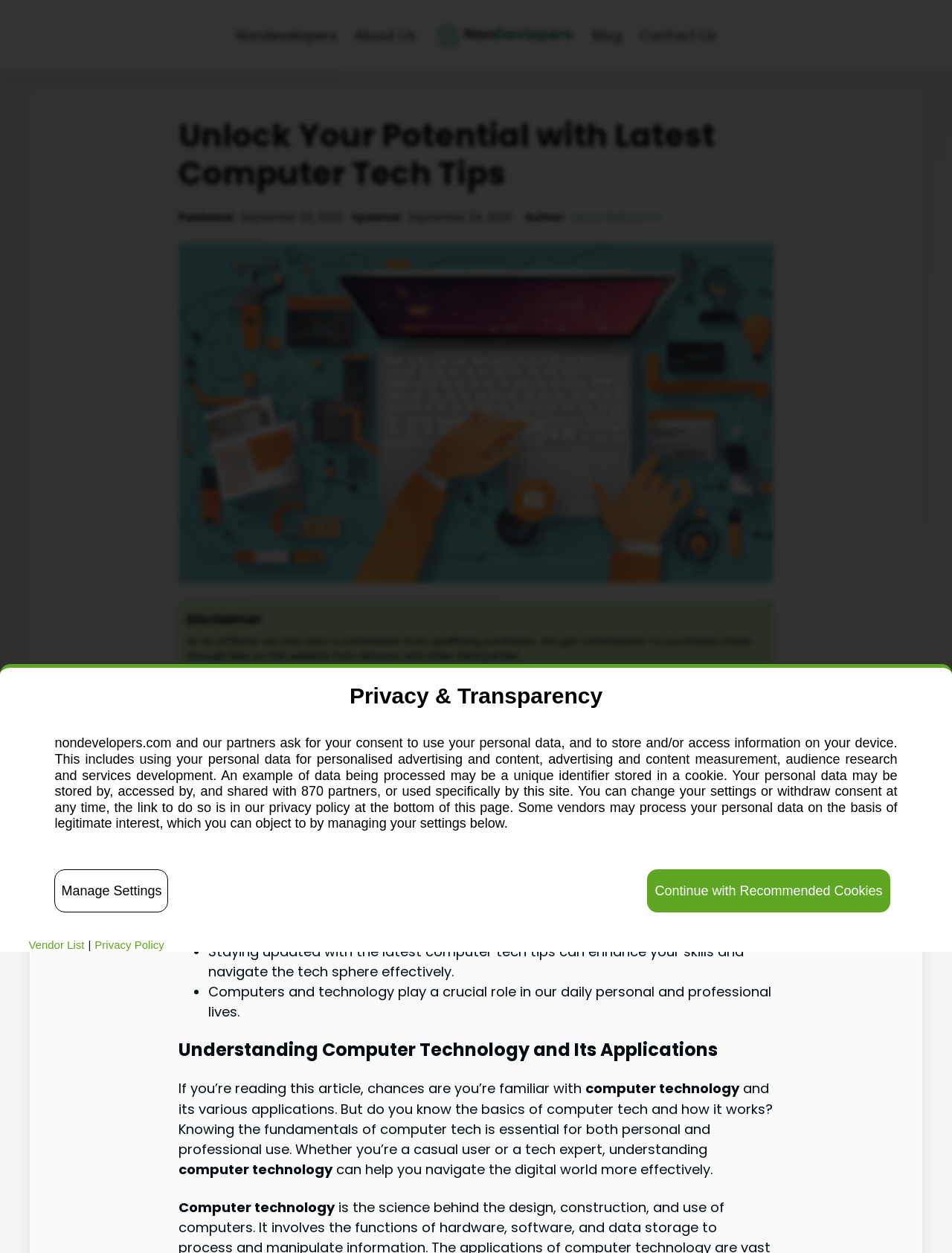Who is the author of this article?
Carefully analyze the image and provide a detailed answer to the question.

The author's name is mentioned in the article, specifically in the section that says 'Author: Marco Ballesteros'.